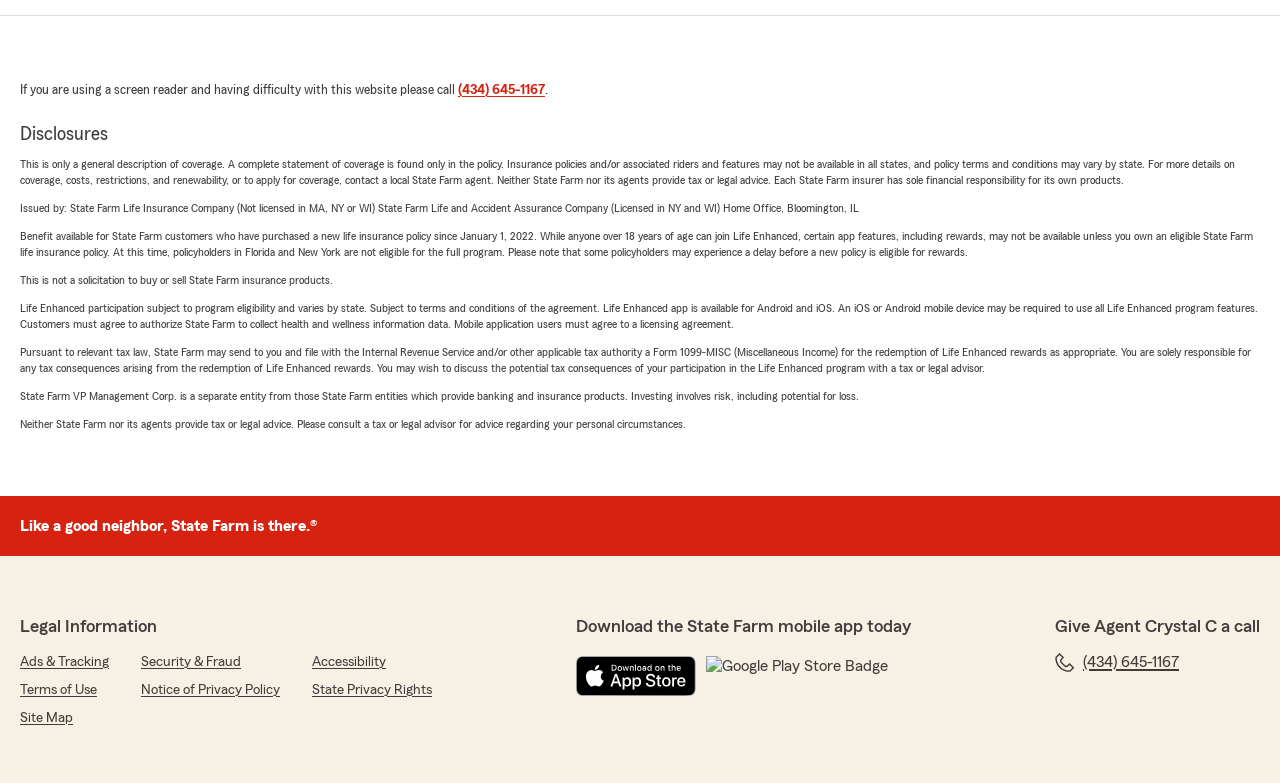What is the warning about tax consequences?
Relying on the image, give a concise answer in one word or a brief phrase.

Redemption of rewards may have tax consequences